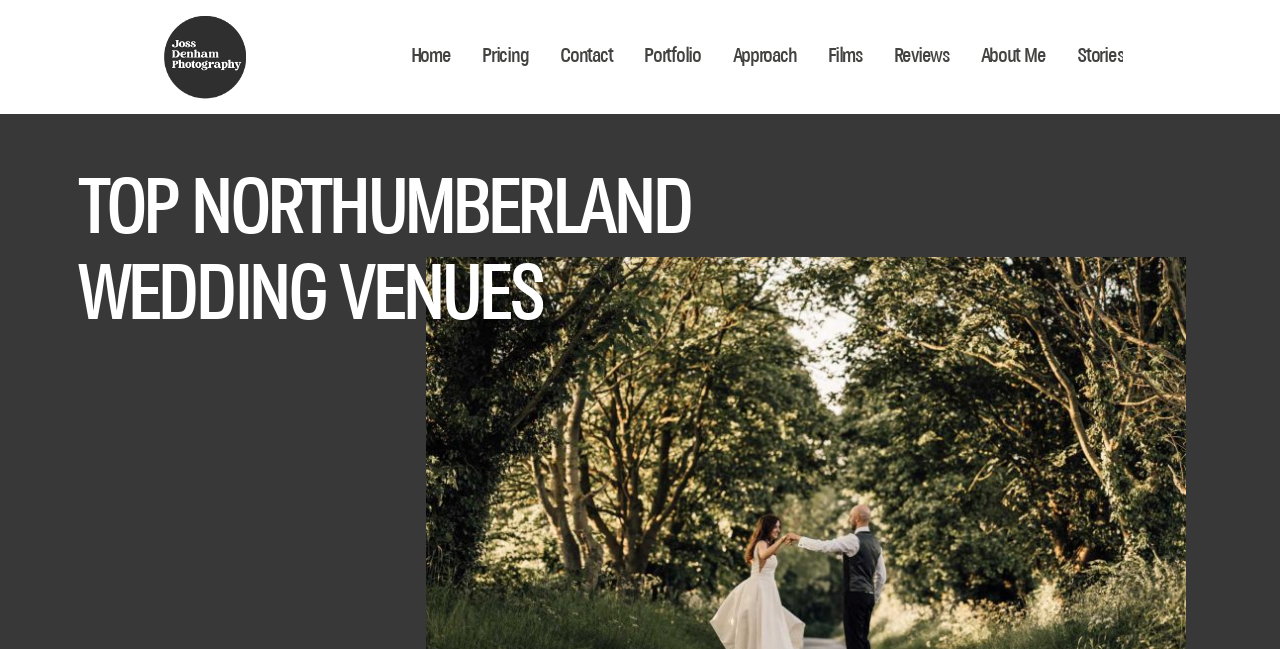Please provide the bounding box coordinates in the format (top-left x, top-left y, bottom-right x, bottom-right y). Remember, all values are floating point numbers between 0 and 1. What is the bounding box coordinate of the region described as: Contact

[0.478, 0.352, 0.522, 0.372]